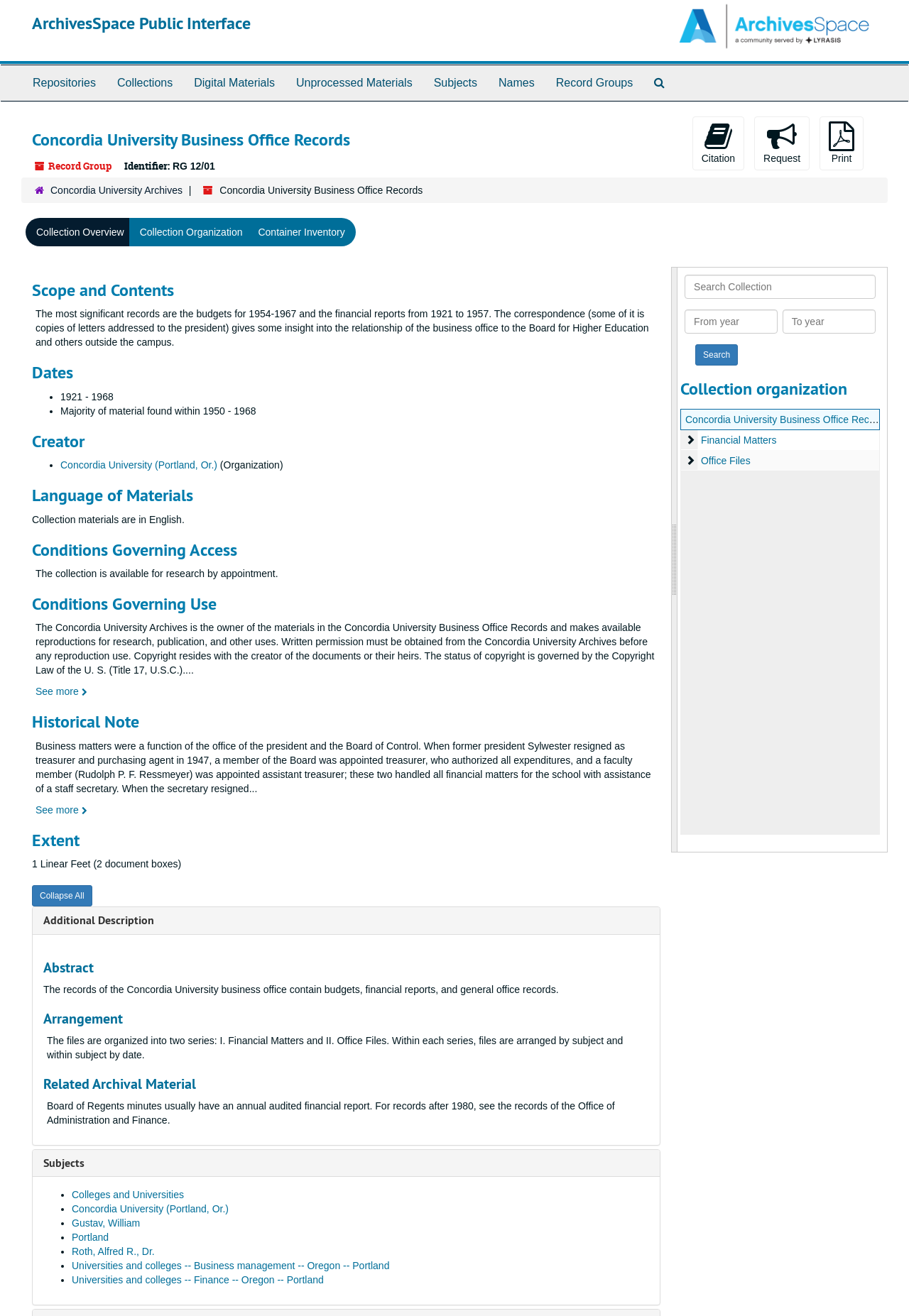Please examine the image and answer the question with a detailed explanation:
What is the date range of the majority of the material found in the collection?

The date range of the majority of the material found in the collection can be found in the section 'Dates' where it is stated as 'Majority of material found within 1950 - 1968'.